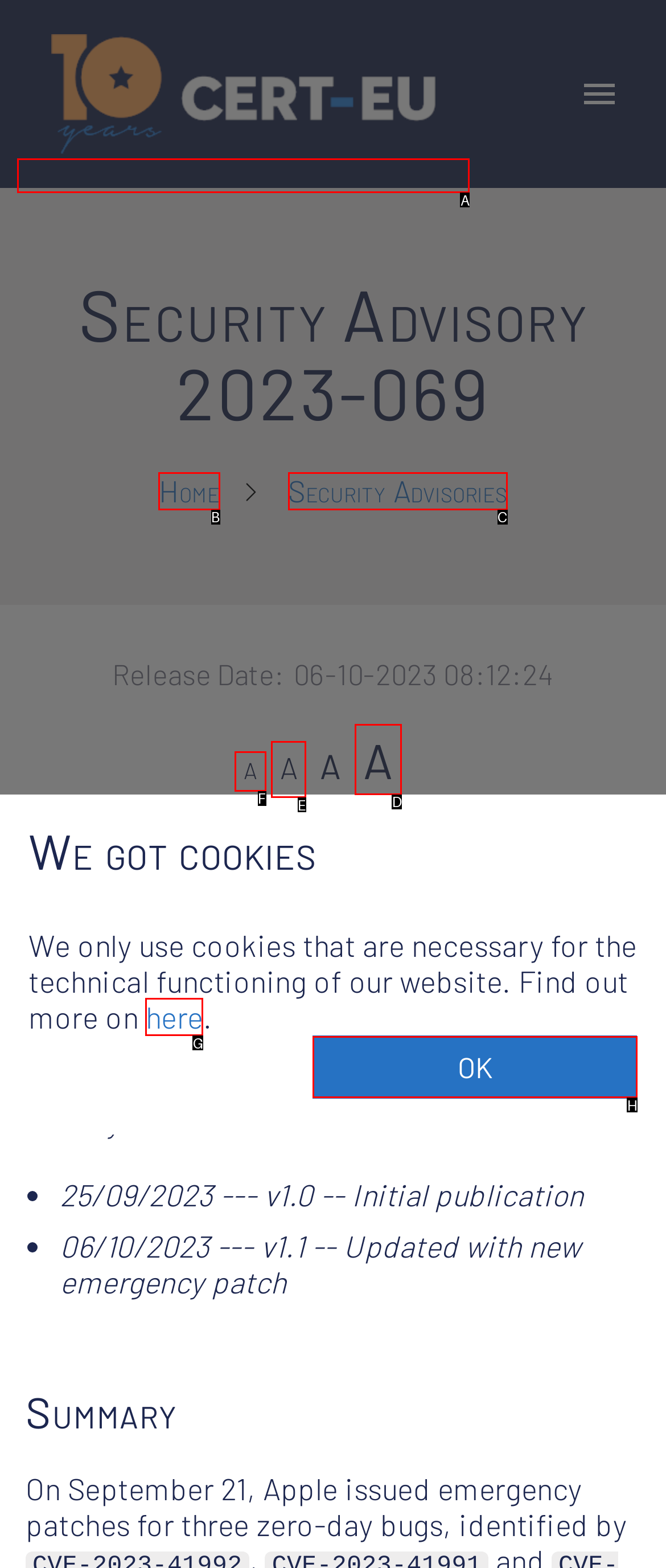Find the appropriate UI element to complete the task: Click the CERT-EU Logo. Indicate your choice by providing the letter of the element.

A